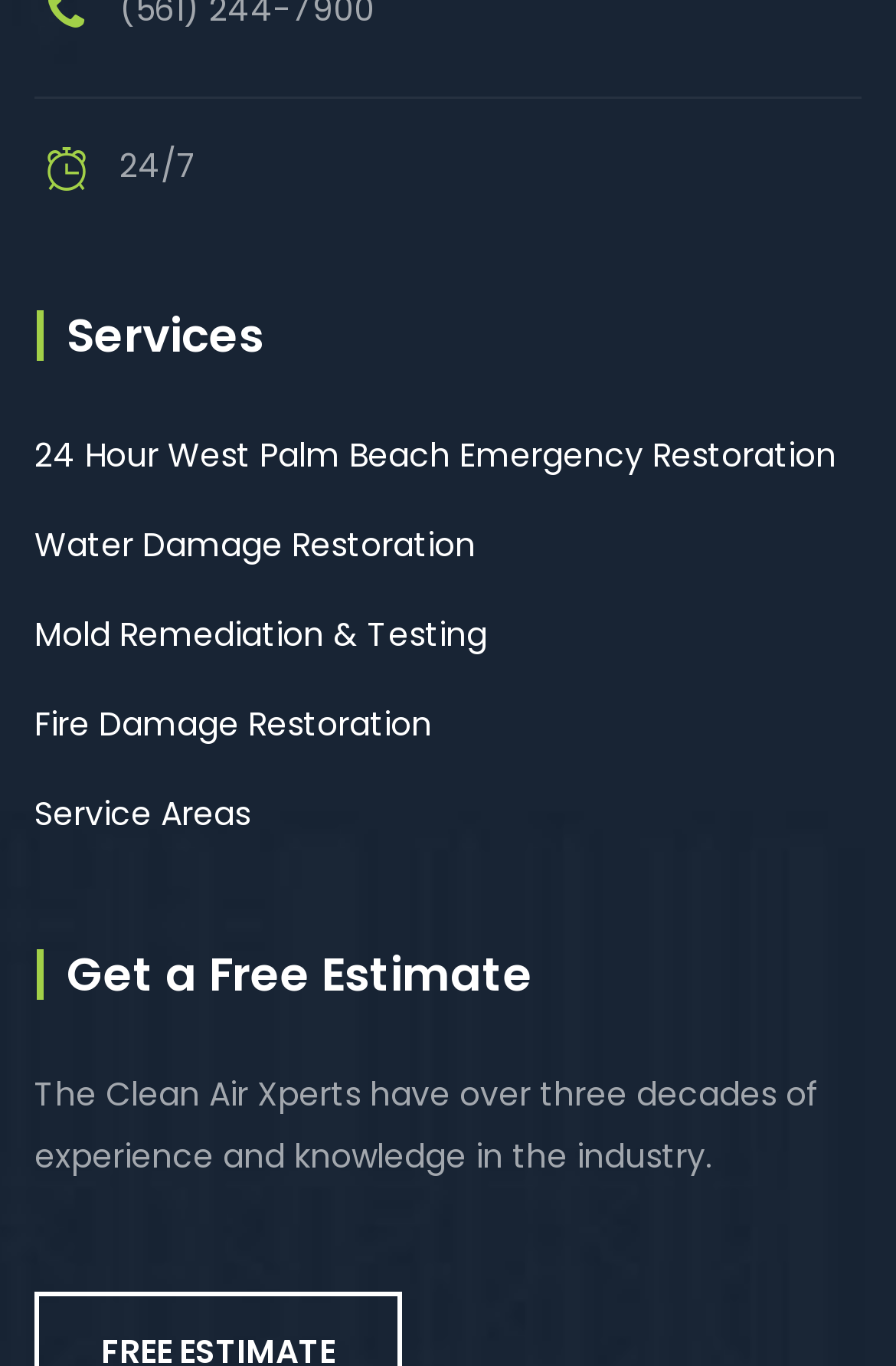What is the availability of the company's services?
Can you offer a detailed and complete answer to this question?

I found a static text element at the top of the webpage that says '24/7', indicating that the company's services are available 24 hours a day, 7 days a week.